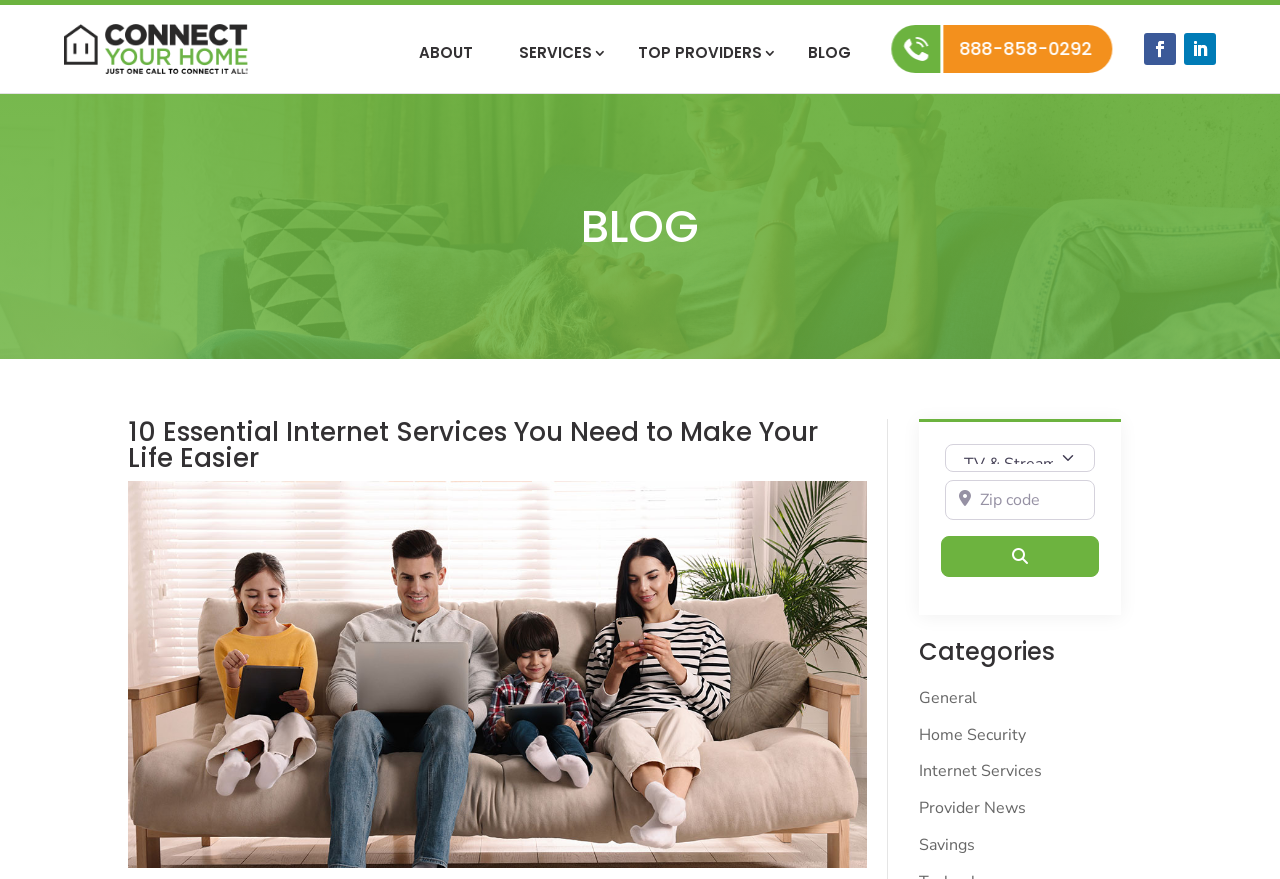What is the purpose of the combobox?
By examining the image, provide a one-word or phrase answer.

Select post type